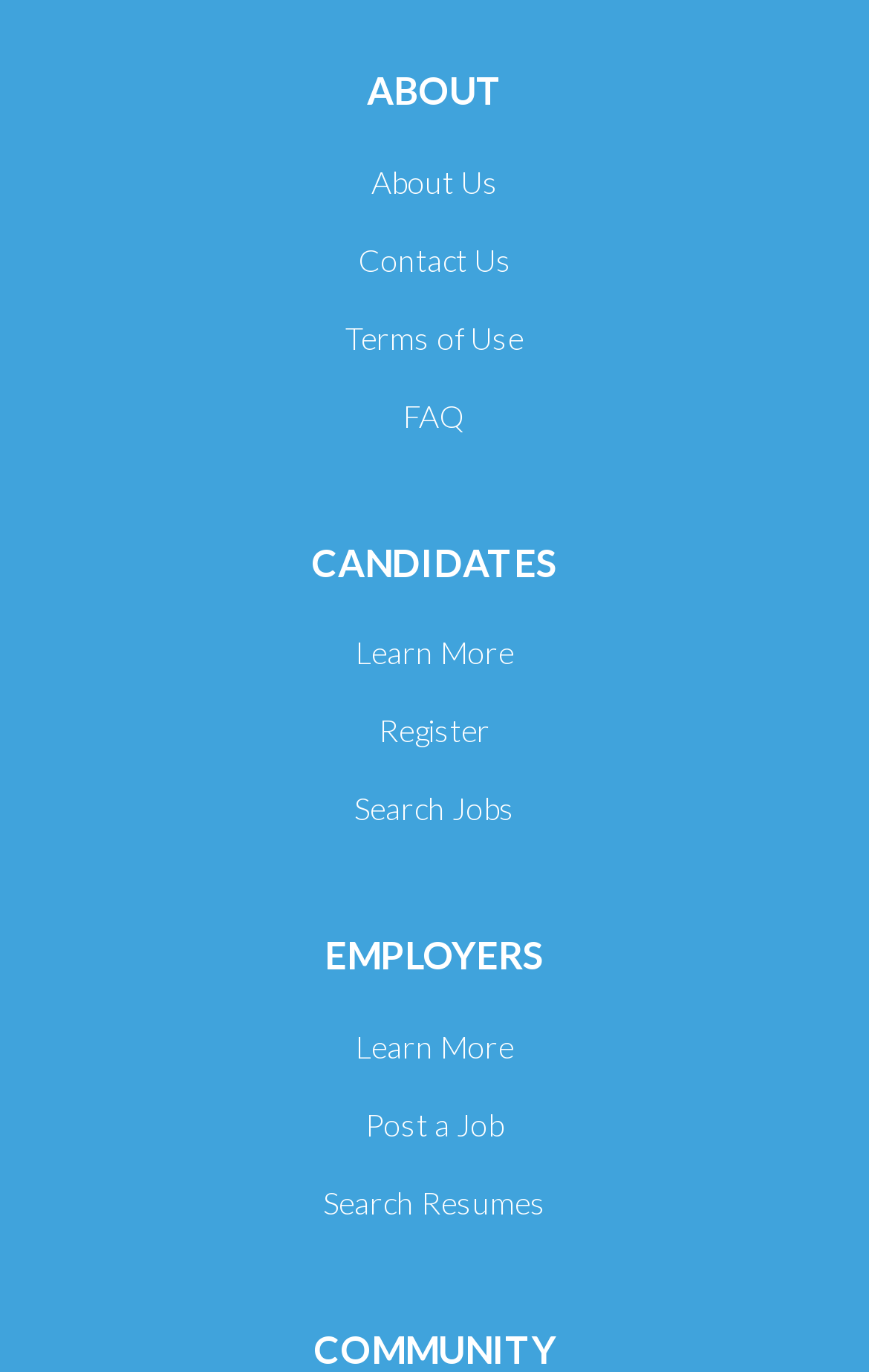Please locate the bounding box coordinates of the element that should be clicked to complete the given instruction: "Post a job".

[0.421, 0.792, 0.579, 0.849]